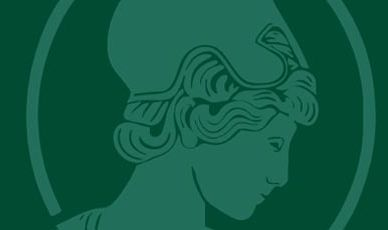Please give a succinct answer using a single word or phrase:
What does the imagery often symbolize?

Wisdom, inspiration, or pursuit of knowledge